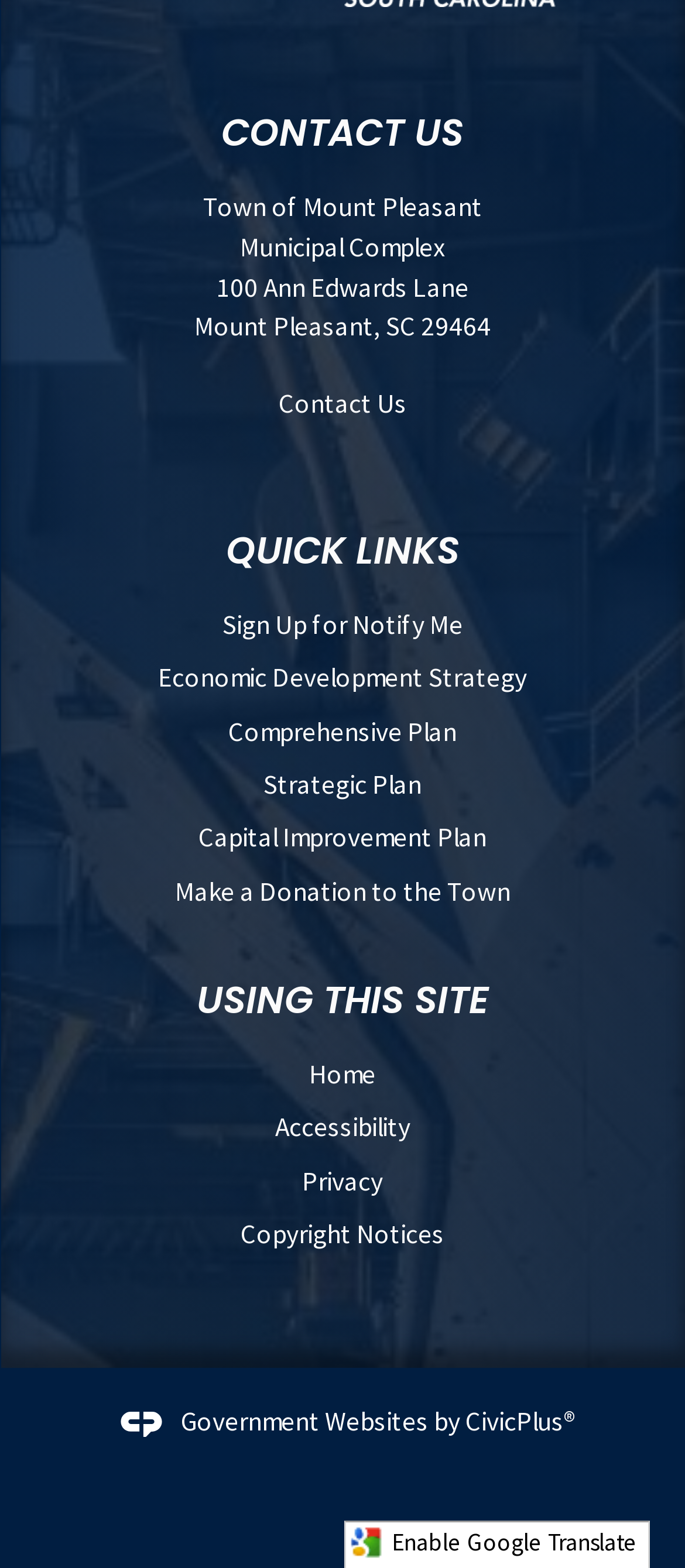What is the name of the company that built this website?
Based on the screenshot, provide a one-word or short-phrase response.

CivicPlus